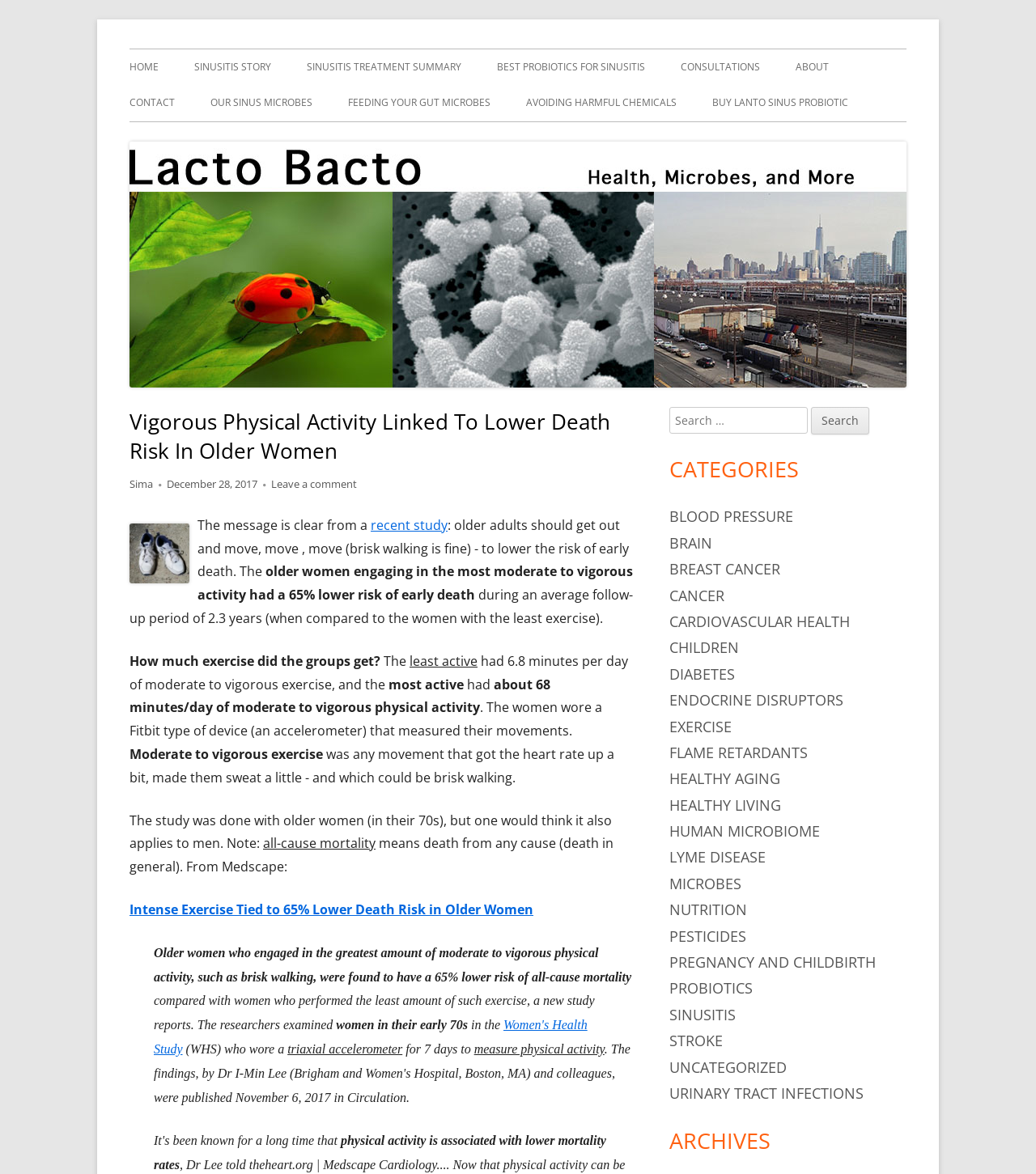Answer the question in a single word or phrase:
What is the topic of the article?

Vigorous Physical Activity